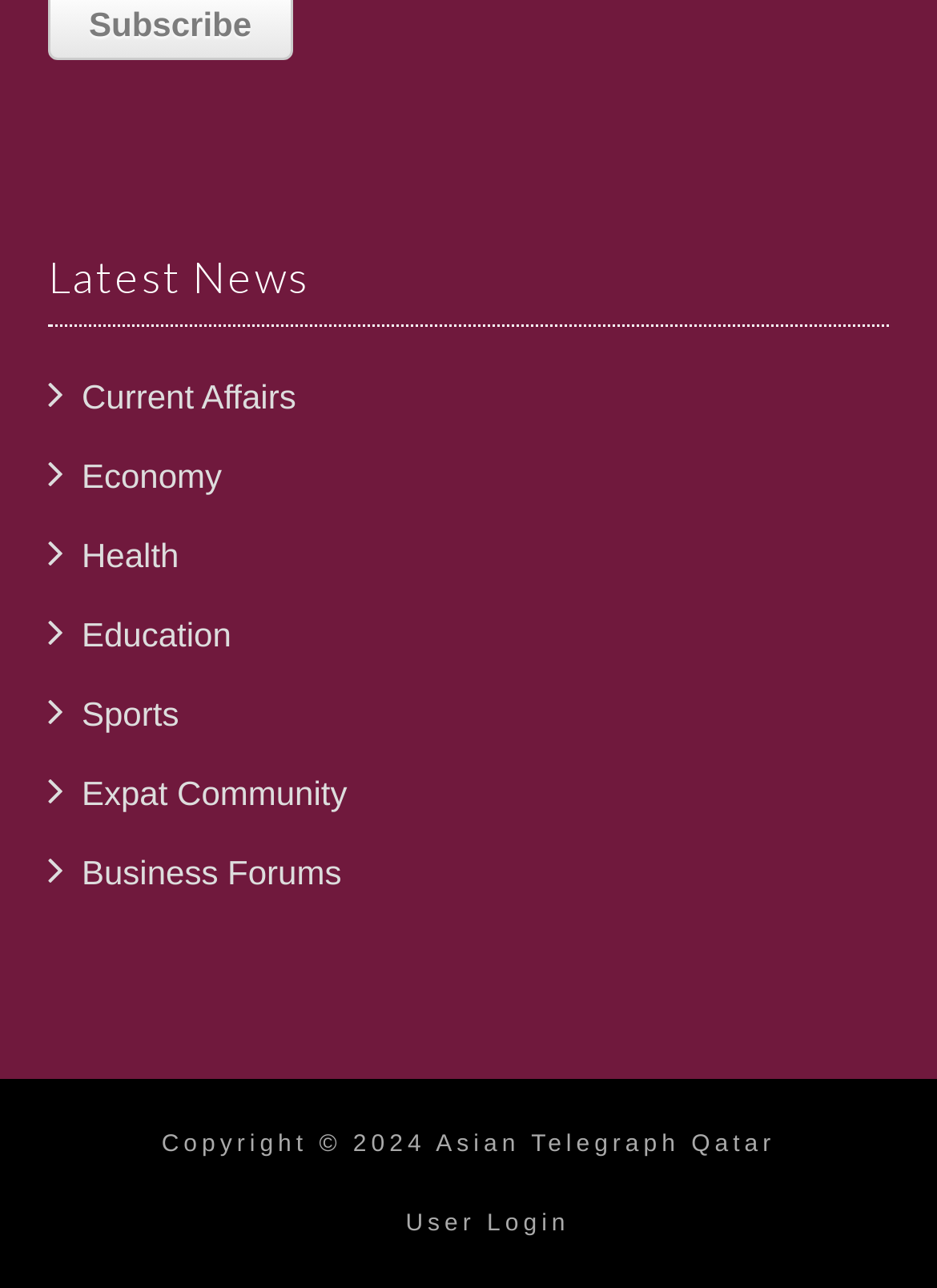Answer the following query with a single word or phrase:
How many news categories are listed?

8